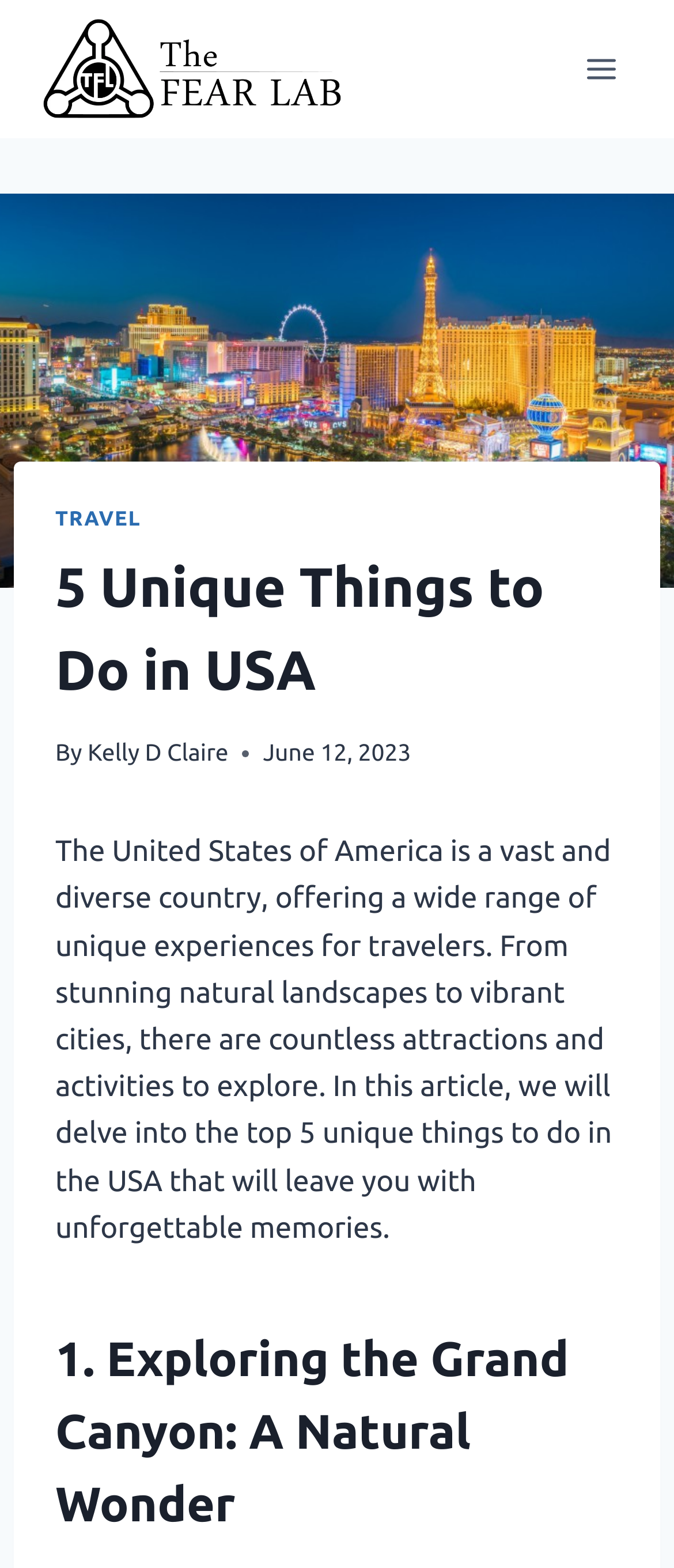What is the logo of the website?
Based on the screenshot, provide your answer in one word or phrase.

The Fear Lab Logo